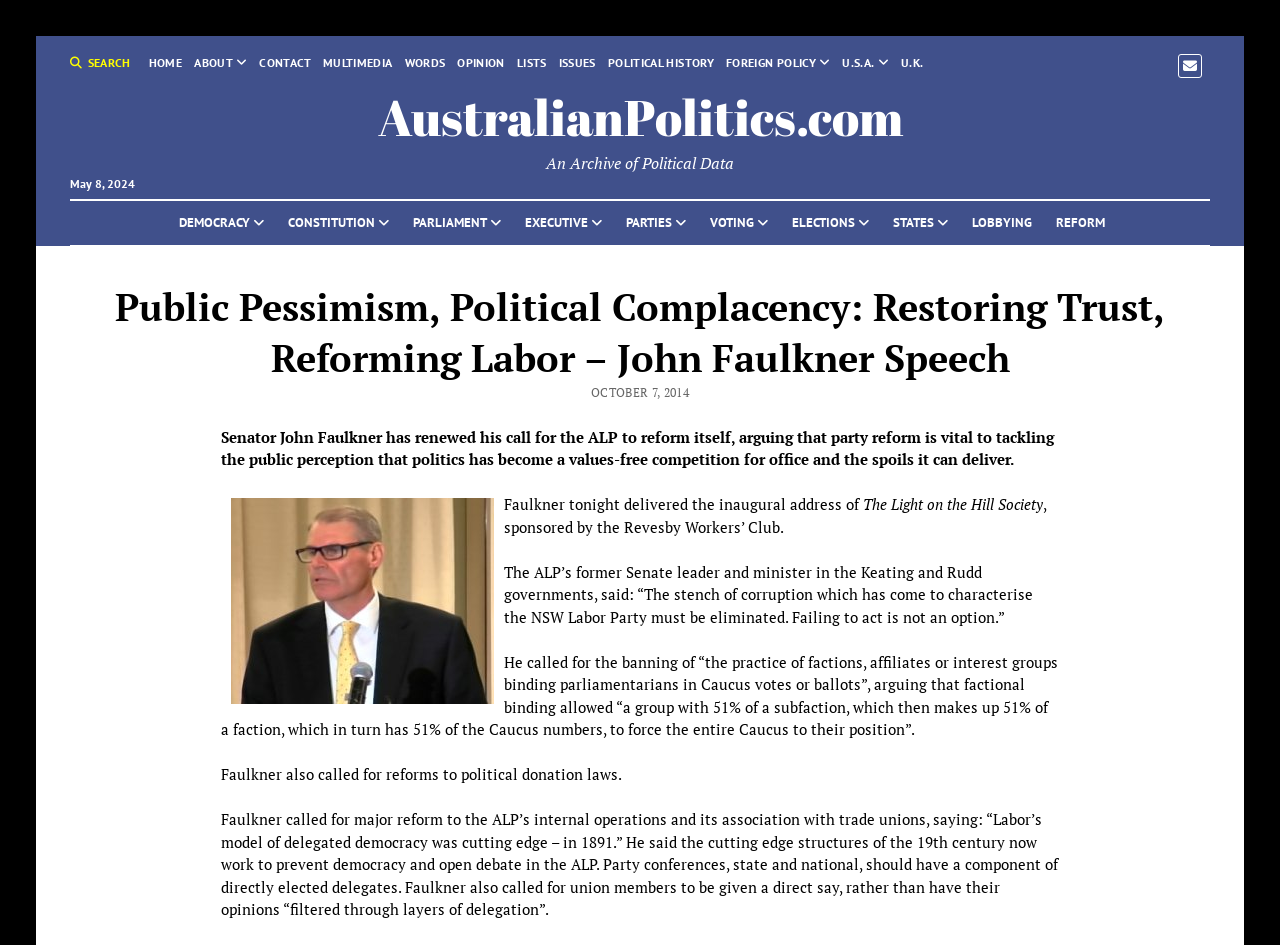Find and indicate the bounding box coordinates of the region you should select to follow the given instruction: "Contact the website administrator".

[0.203, 0.057, 0.243, 0.076]